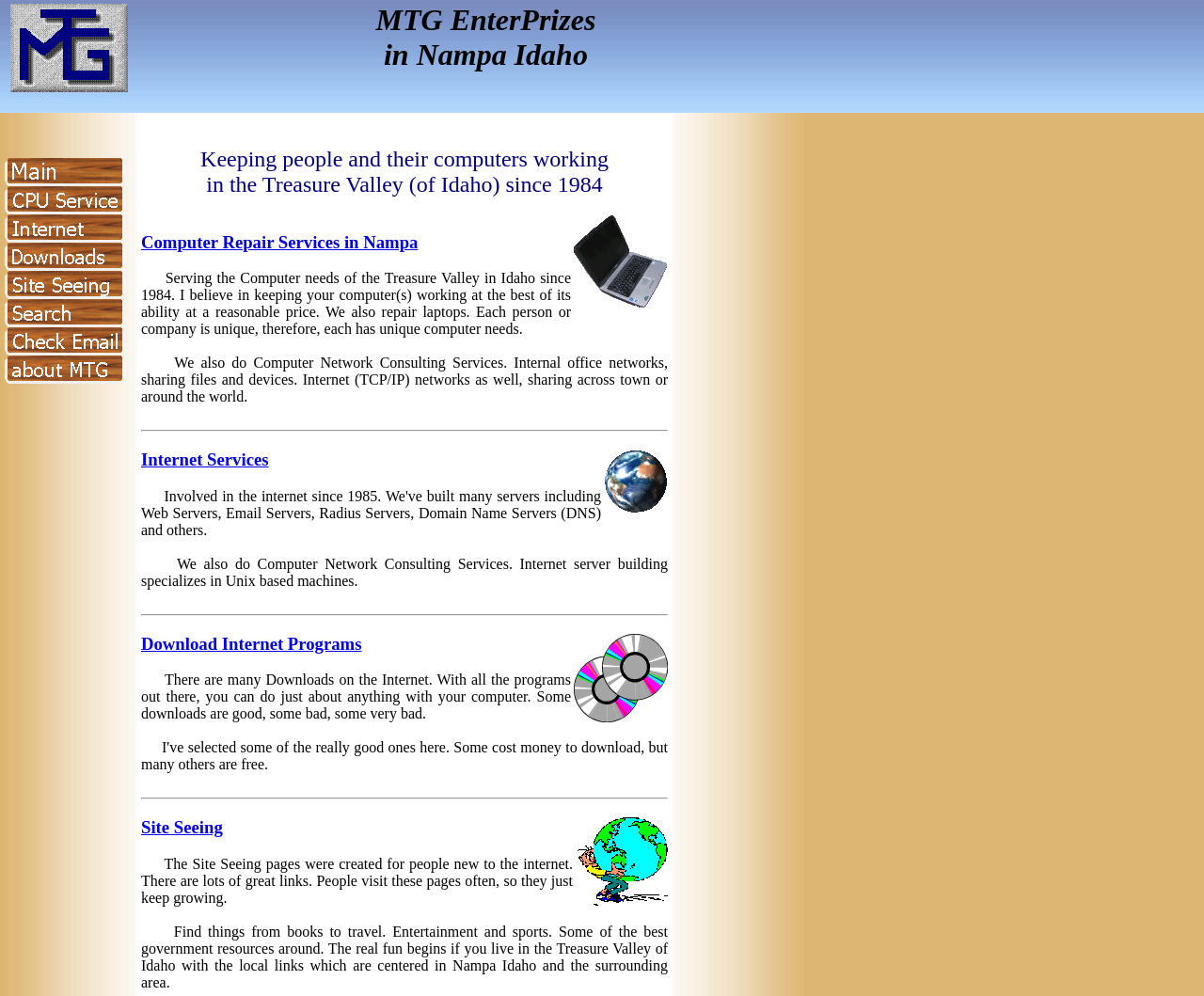What is the main service provided by the company?
Based on the content of the image, thoroughly explain and answer the question.

I found the main service by looking at the links on the webpage. There are several links with descriptions, and one of them is 'Computer Repair in Nampa Idaho Computer Repair Services in Nampa'. This suggests that the main service provided by the company is computer repair.